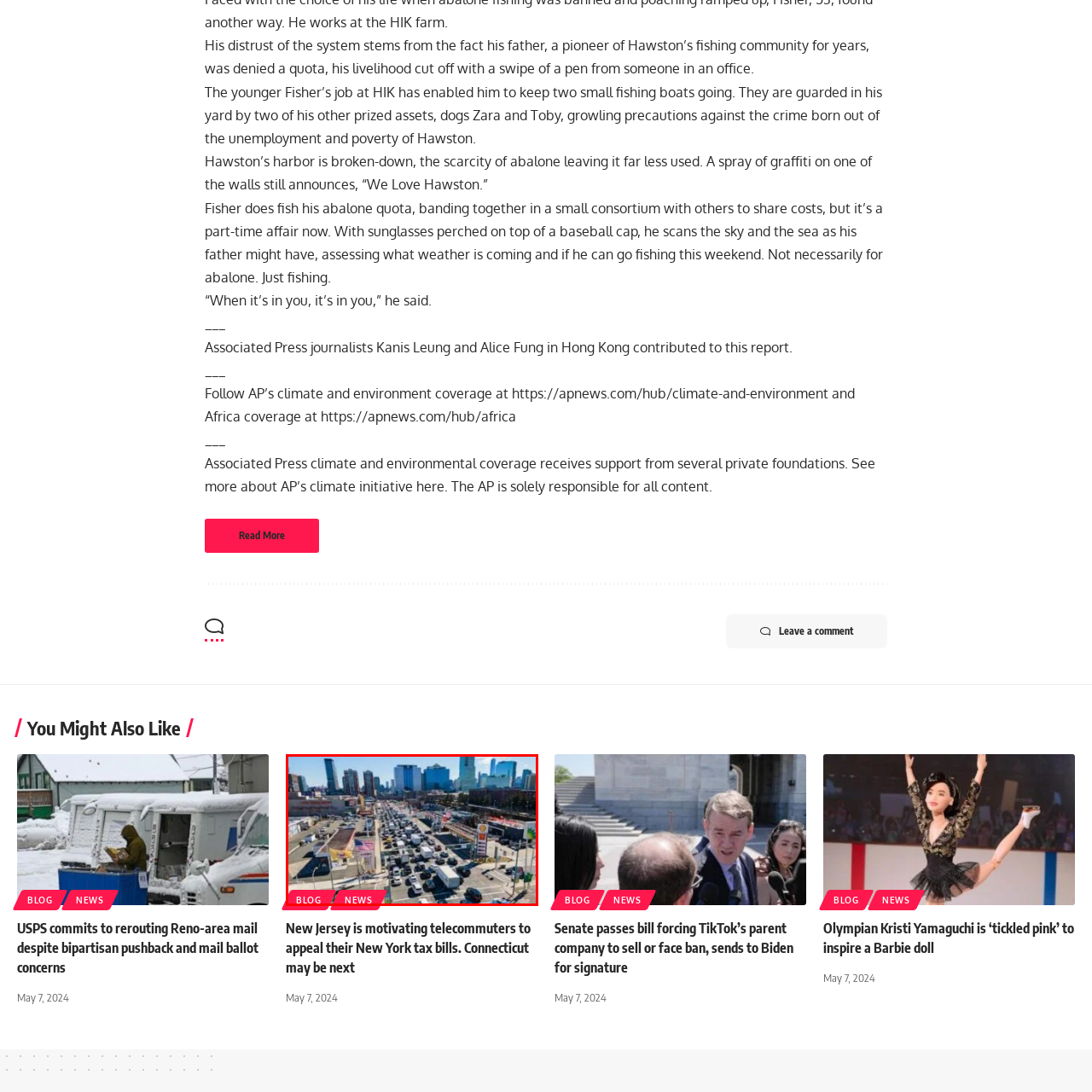Examine the content inside the red boundary in the image and give a detailed response to the following query: What is the likely topic of discussion related to the image?

The image relates to discussions around urban infrastructure, transportation issues, or economic developments, as suggested by the news content referring to New Jersey's efforts to motivate telecommuters regarding tax appeals.